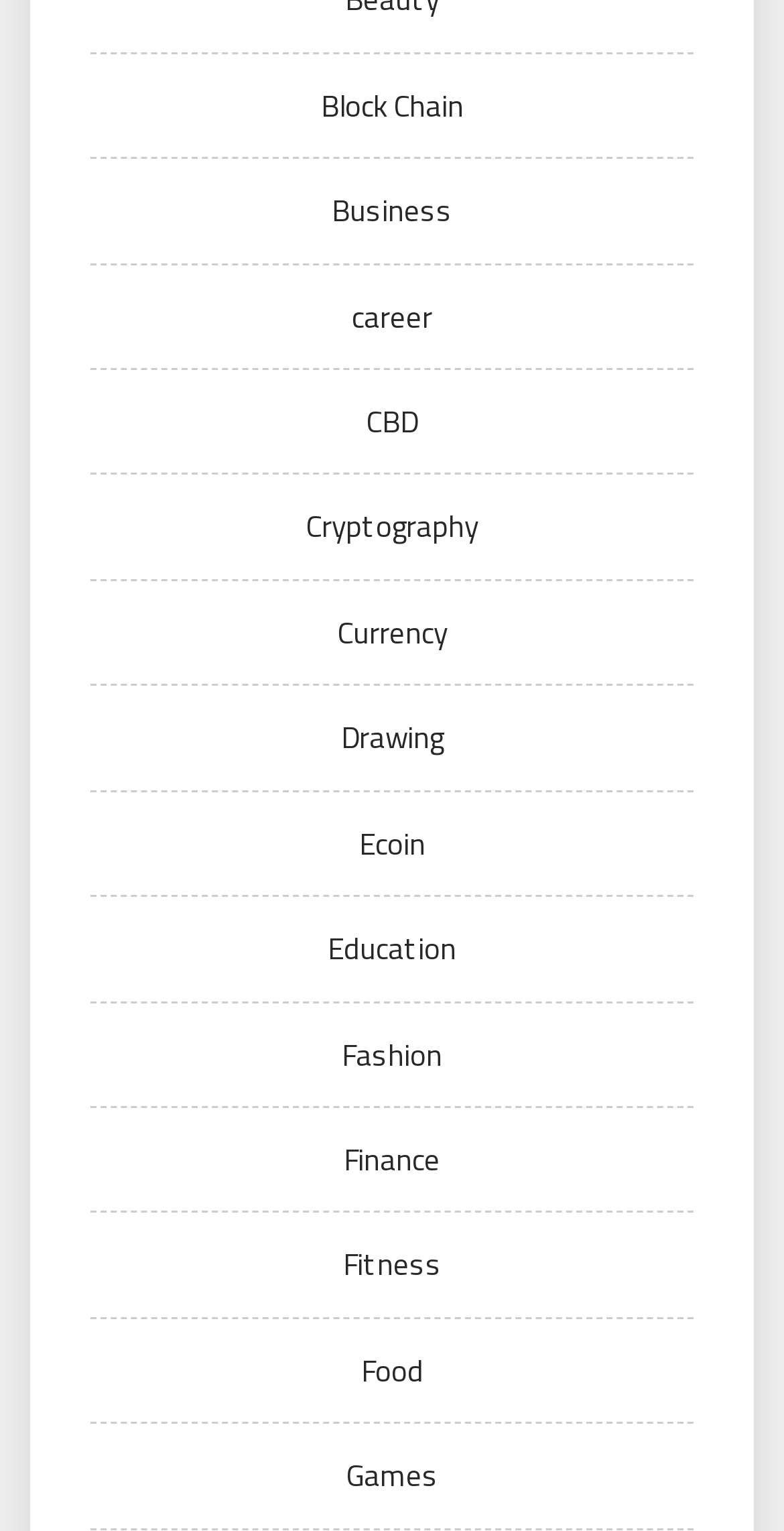Please mark the bounding box coordinates of the area that should be clicked to carry out the instruction: "View Currency".

[0.429, 0.398, 0.571, 0.428]